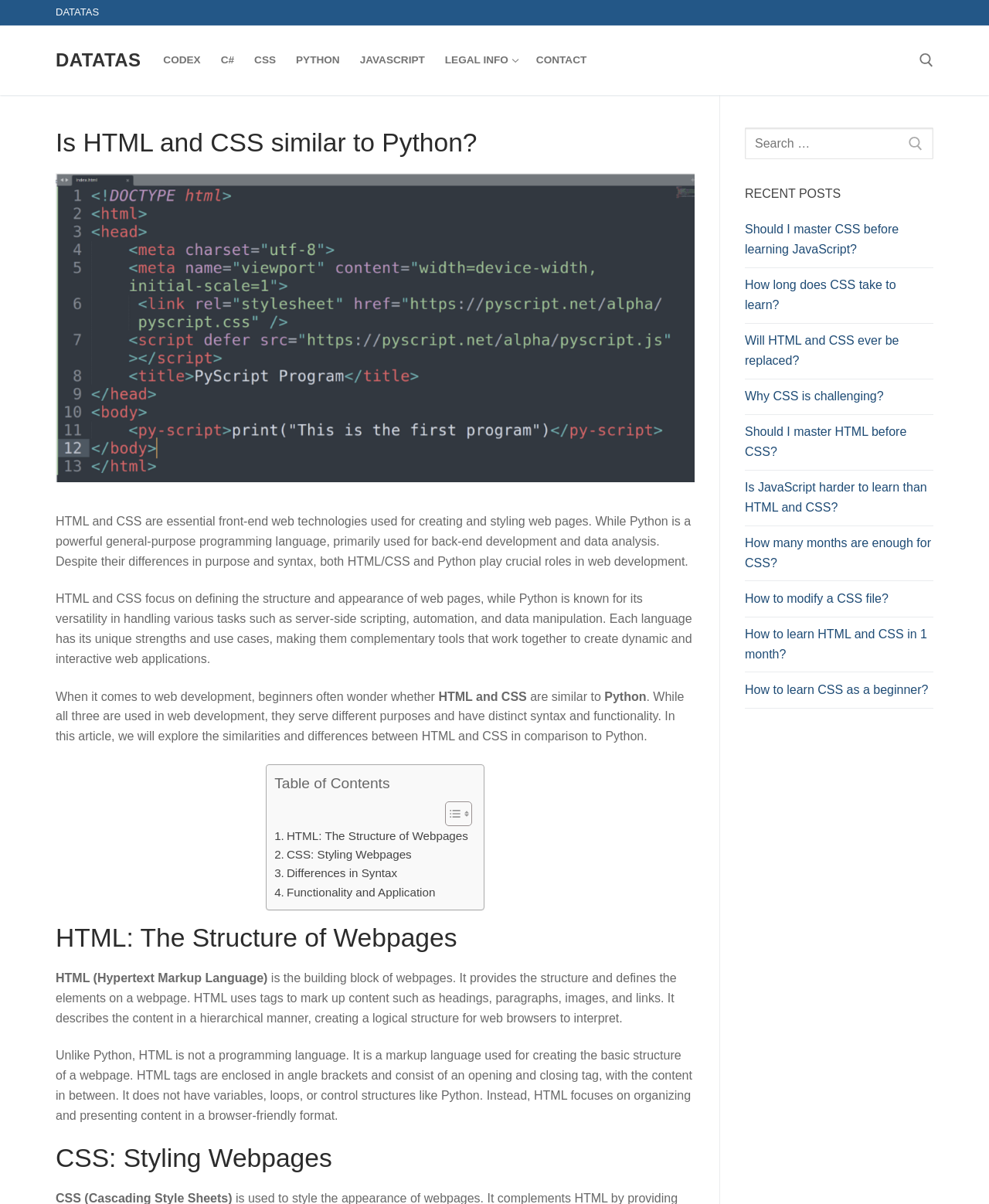What is the difference between HTML and Python?
Provide a one-word or short-phrase answer based on the image.

HTML is not a programming language